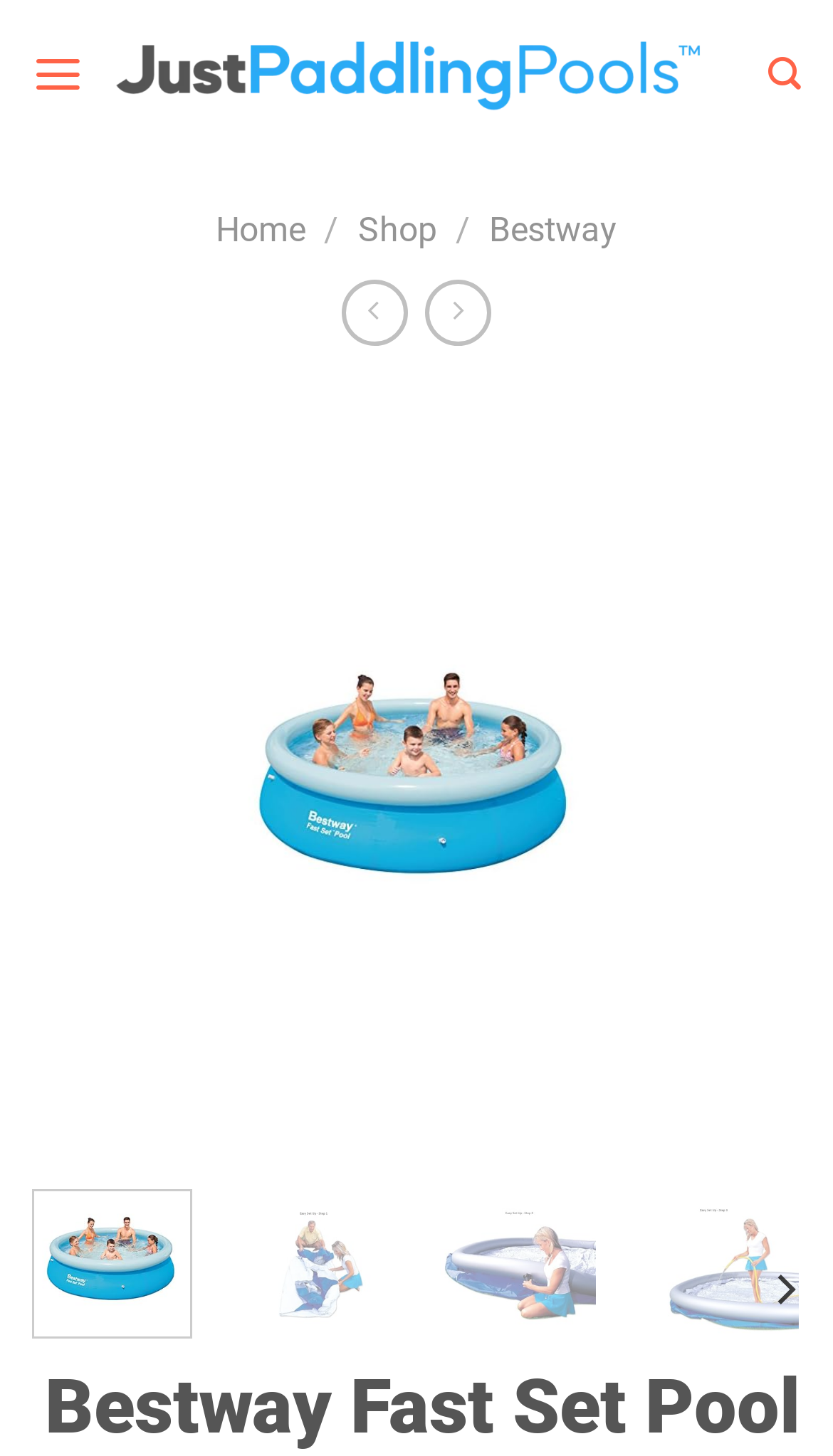Pinpoint the bounding box coordinates for the area that should be clicked to perform the following instruction: "go to next product".

[0.832, 0.478, 0.925, 0.583]